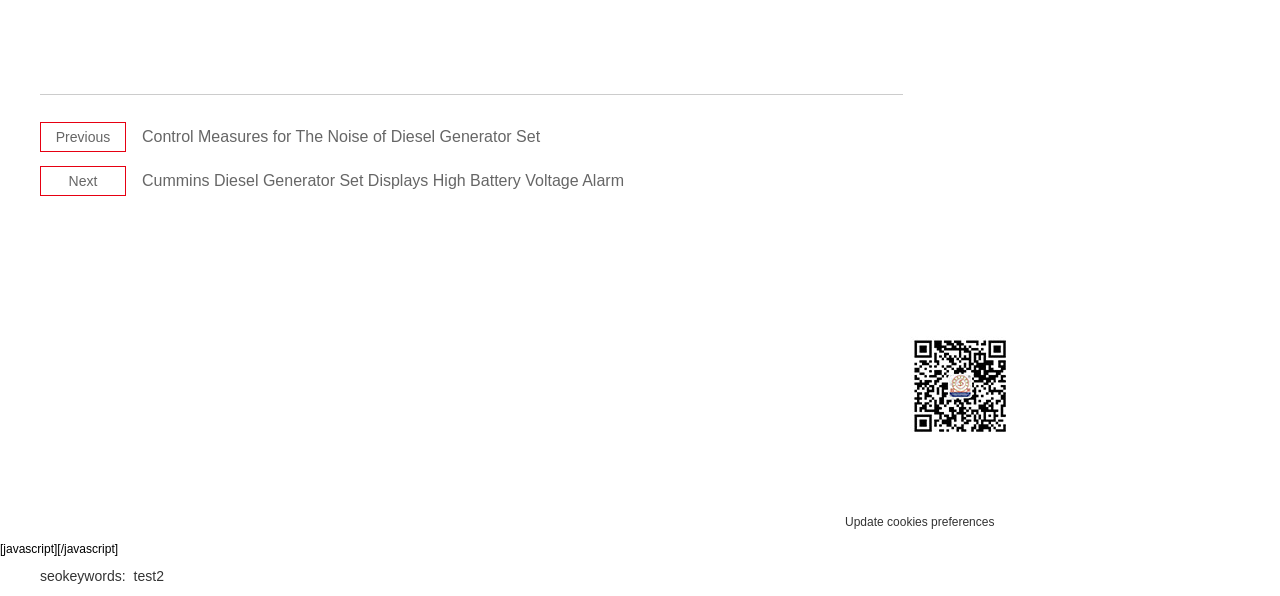Could you determine the bounding box coordinates of the clickable element to complete the instruction: "Contact Us through email"? Provide the coordinates as four float numbers between 0 and 1, i.e., [left, top, right, bottom].

[0.346, 0.818, 0.503, 0.845]